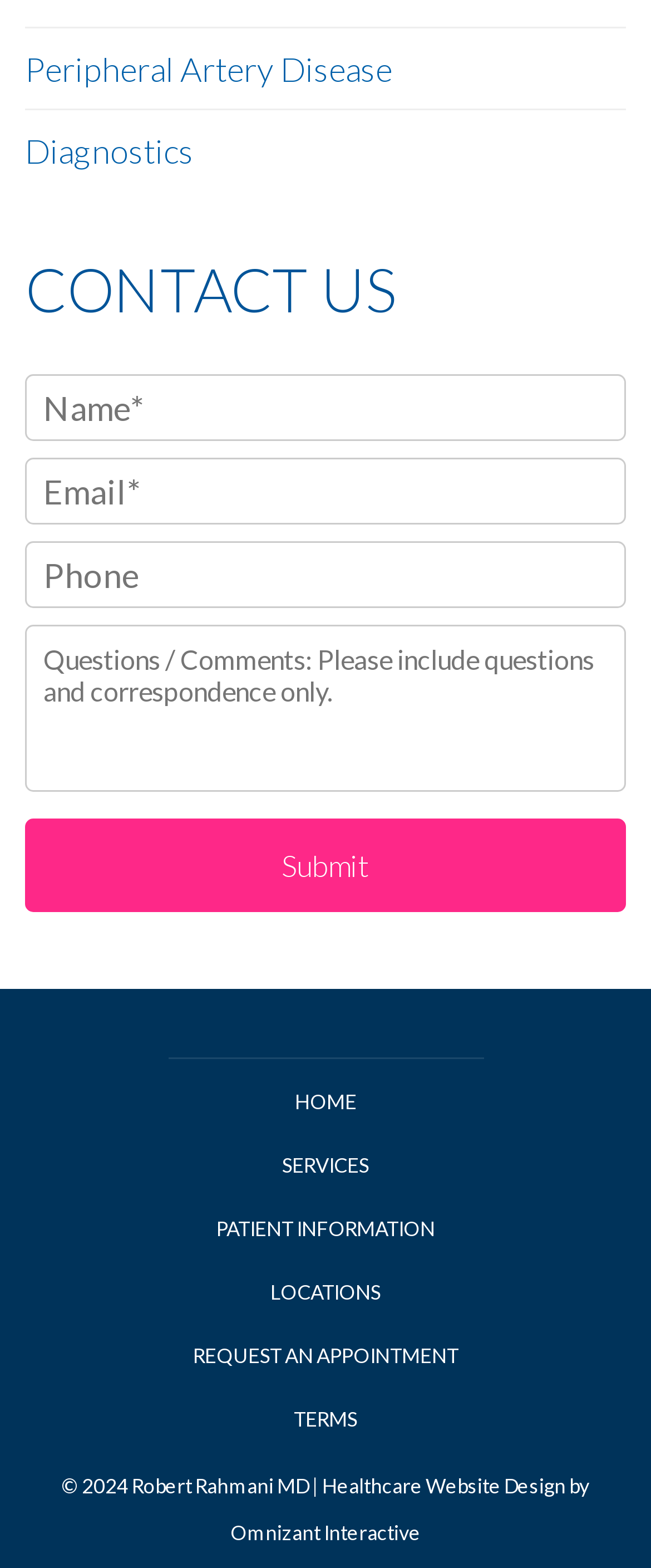Find the bounding box coordinates for the area that should be clicked to accomplish the instruction: "Click the 'Submit' button".

[0.038, 0.522, 0.962, 0.582]